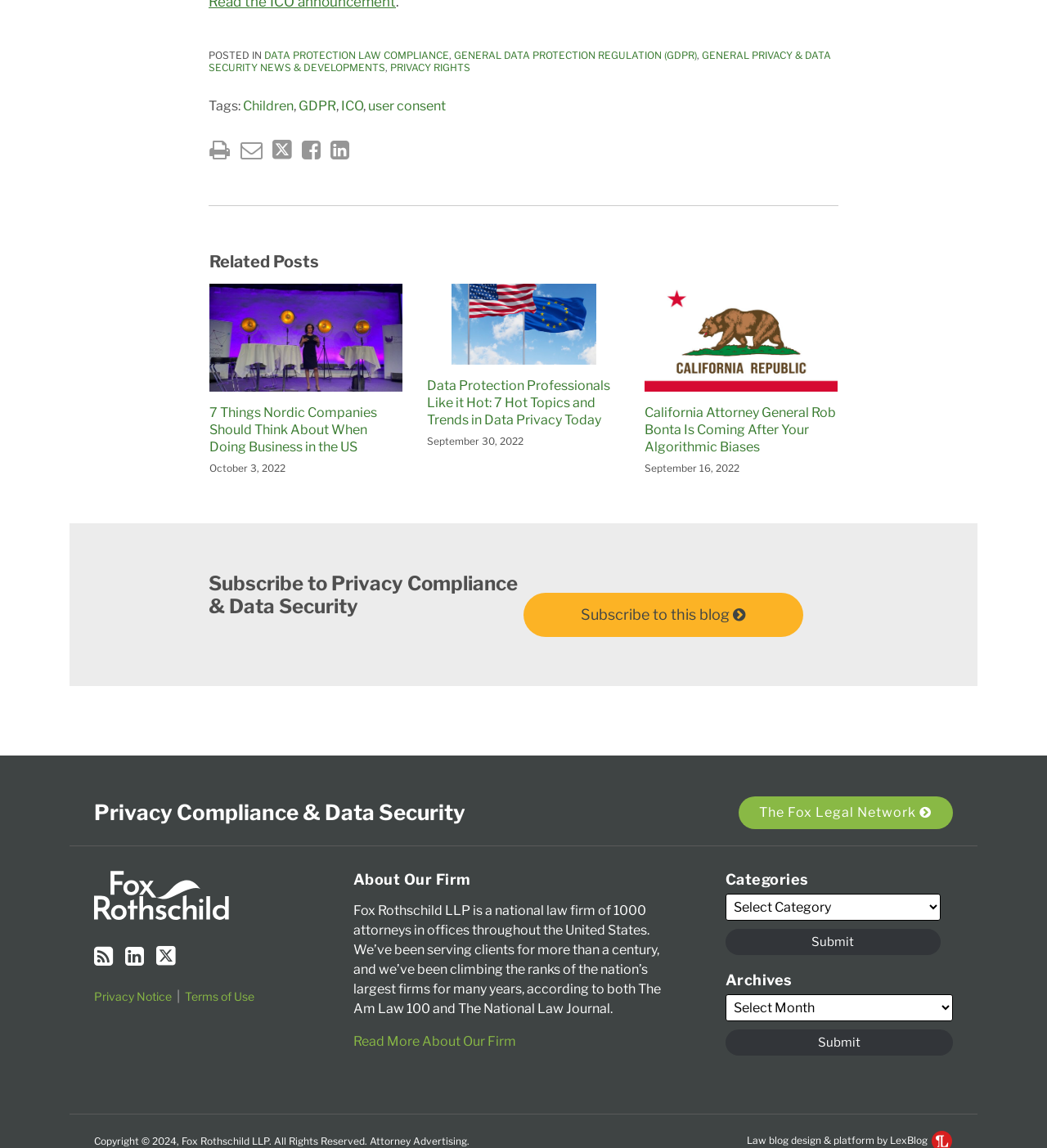Please provide a comprehensive answer to the question below using the information from the image: How many related posts are there?

I found the 'Related Posts' section, which has a table with three rows, each representing a related post. Therefore, there are three related posts.